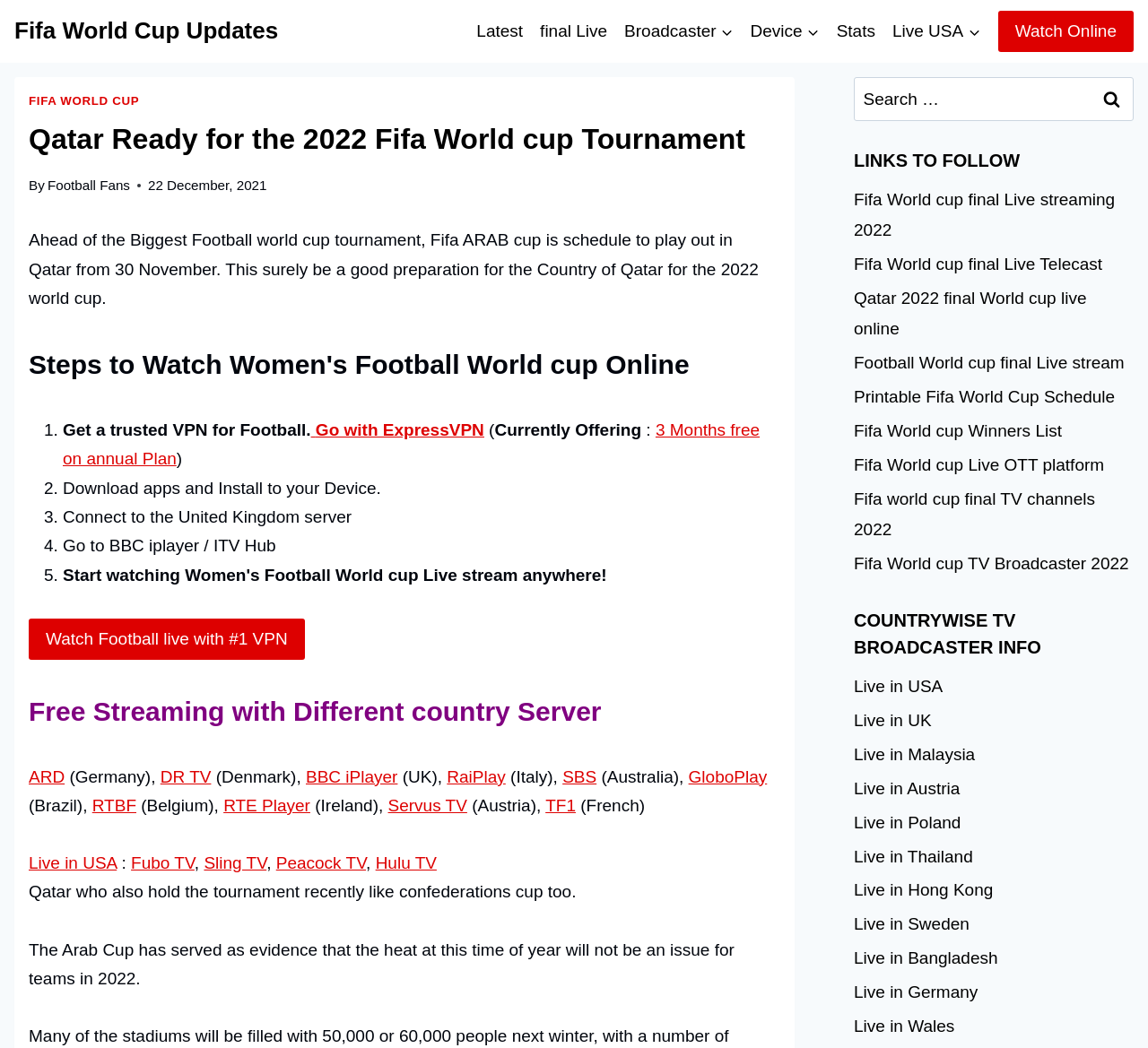Identify the bounding box of the HTML element described here: "aria-label="email@example.com" name="contact[email]" placeholder="email@example.com"". Provide the coordinates as four float numbers between 0 and 1: [left, top, right, bottom].

None